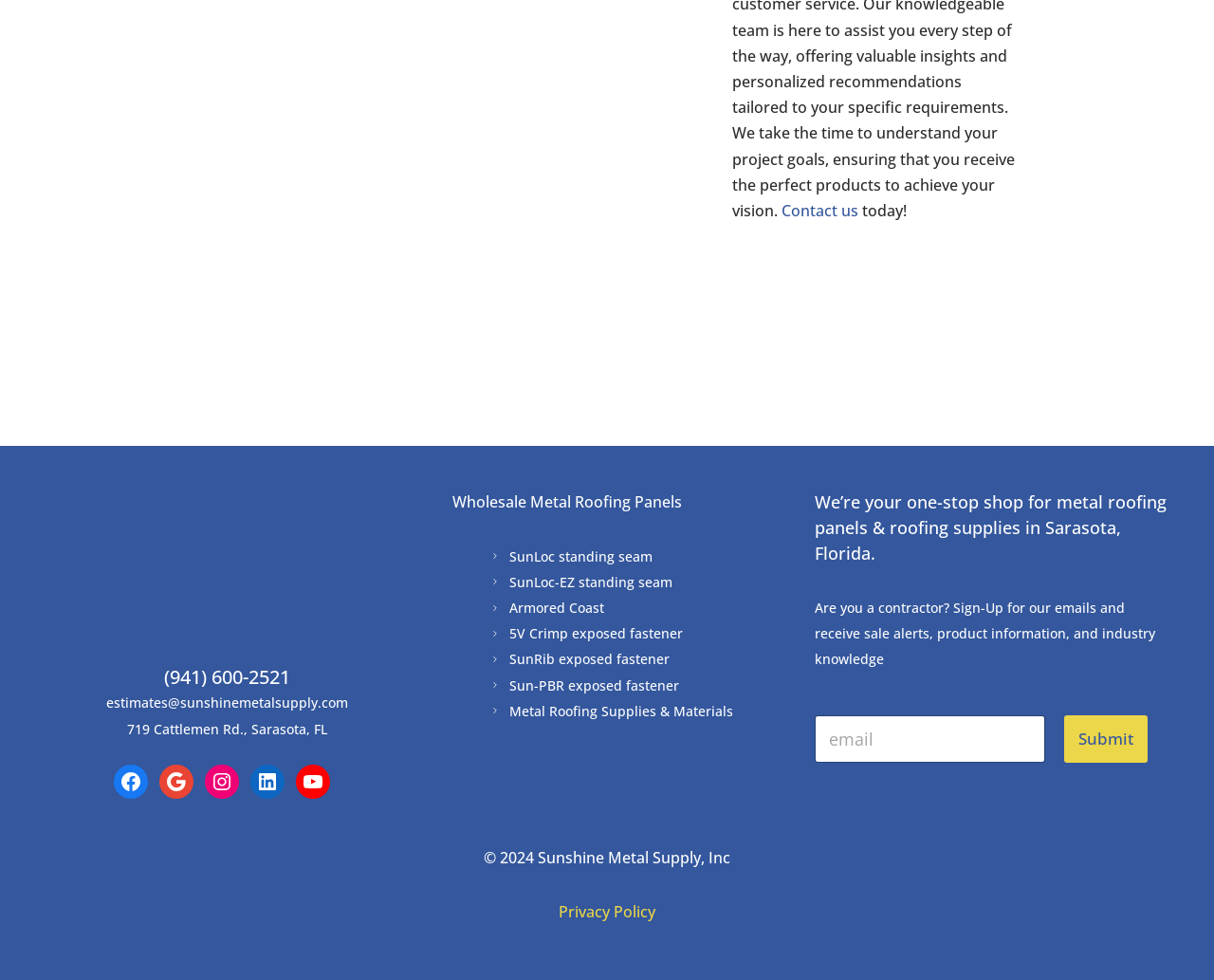Identify the bounding box coordinates of the area you need to click to perform the following instruction: "Visit Facebook".

[0.094, 0.78, 0.122, 0.815]